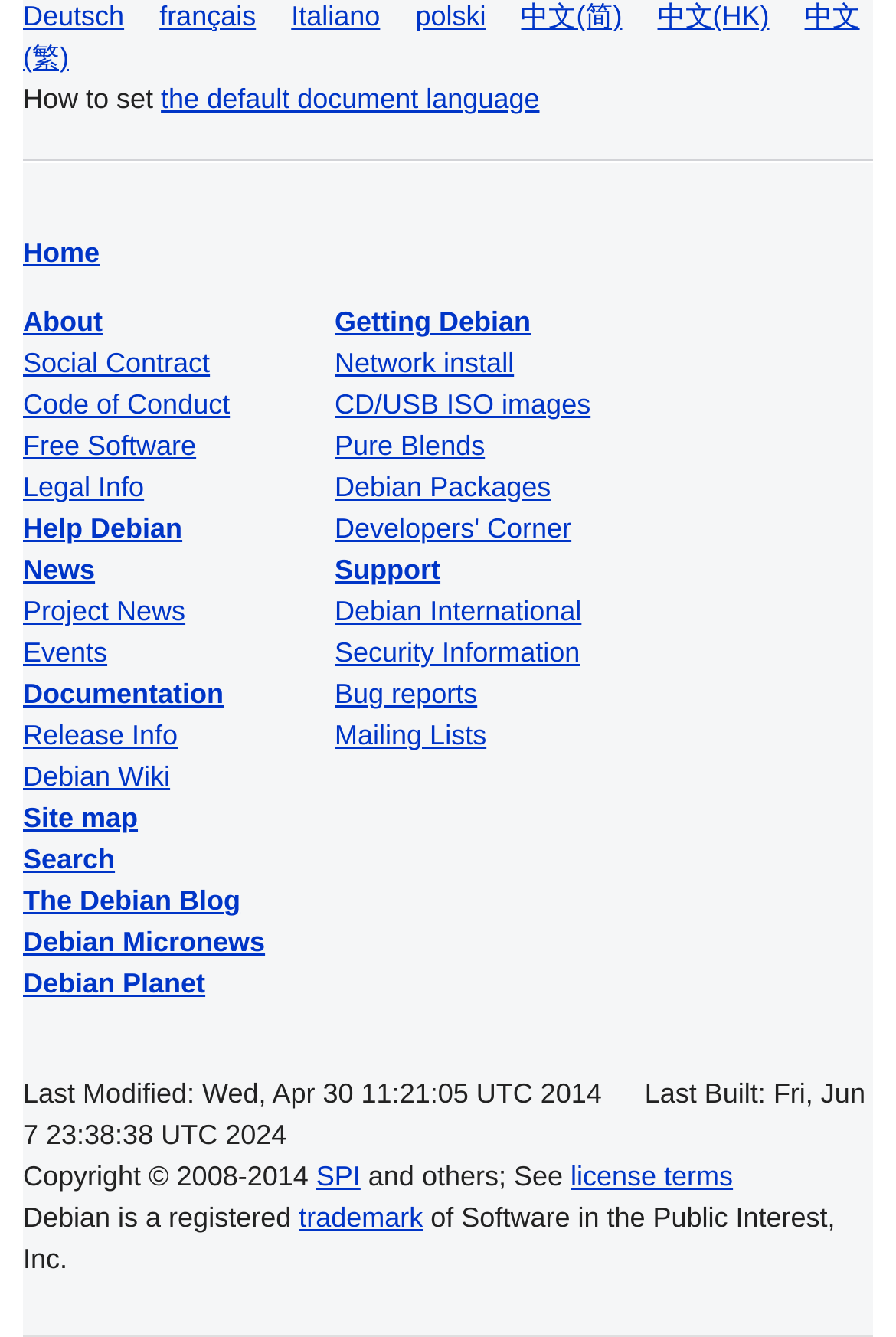Locate the bounding box coordinates of the clickable region necessary to complete the following instruction: "Read the 'Social Contract'". Provide the coordinates in the format of four float numbers between 0 and 1, i.e., [left, top, right, bottom].

[0.026, 0.26, 0.234, 0.284]